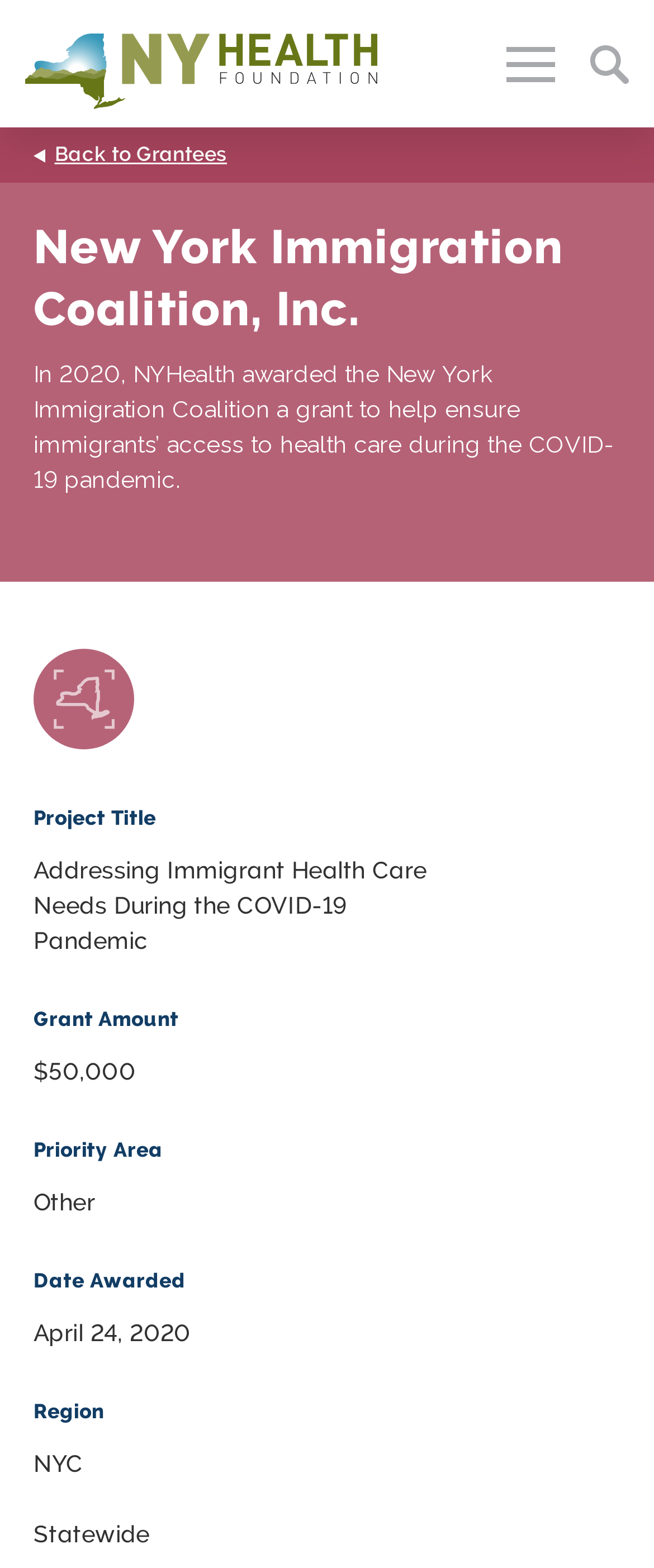Determine which piece of text is the heading of the webpage and provide it.

New York Immigration Coalition, Inc.